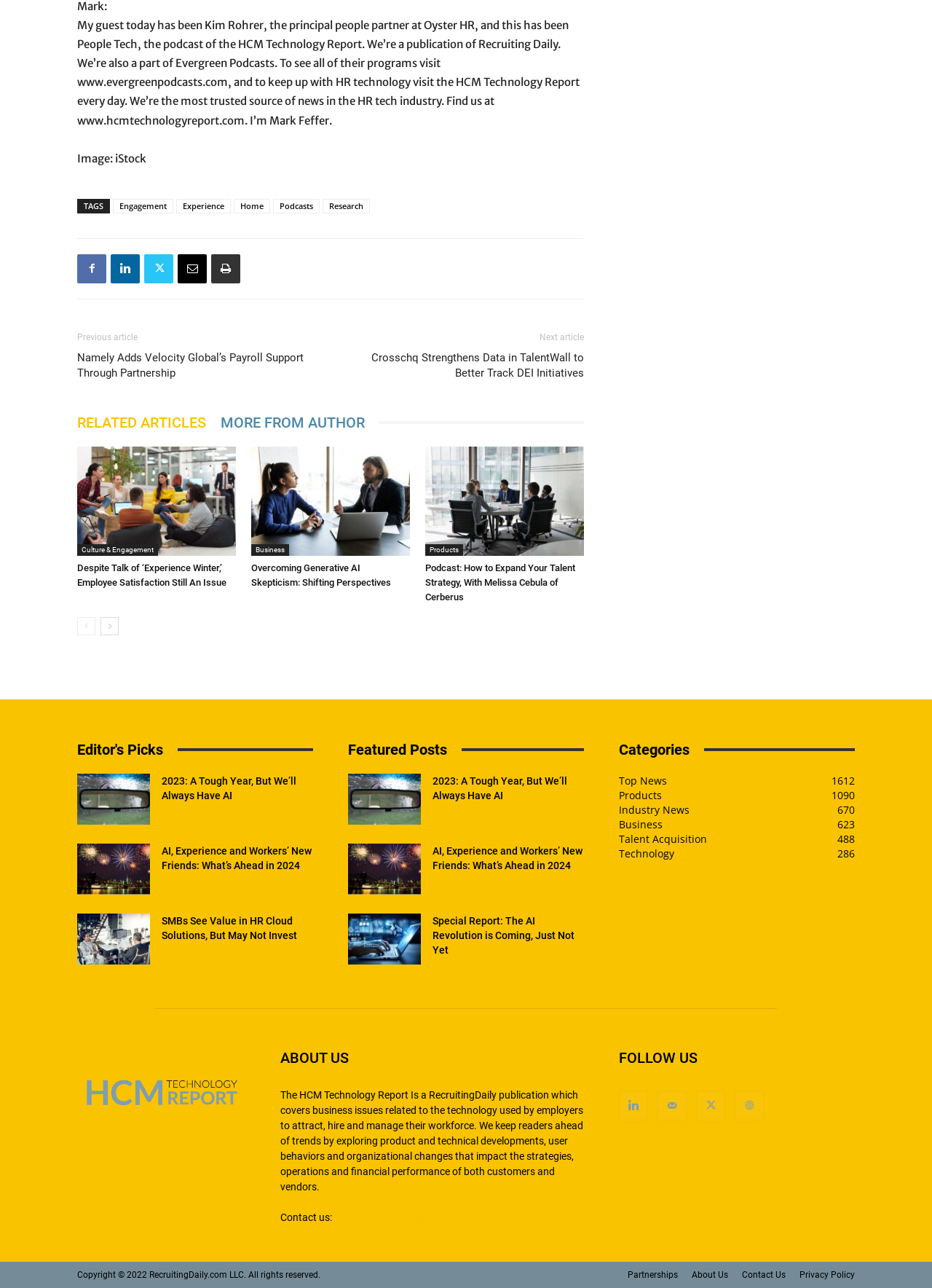Answer the question briefly using a single word or phrase: 
What is the category with the most articles?

Top News